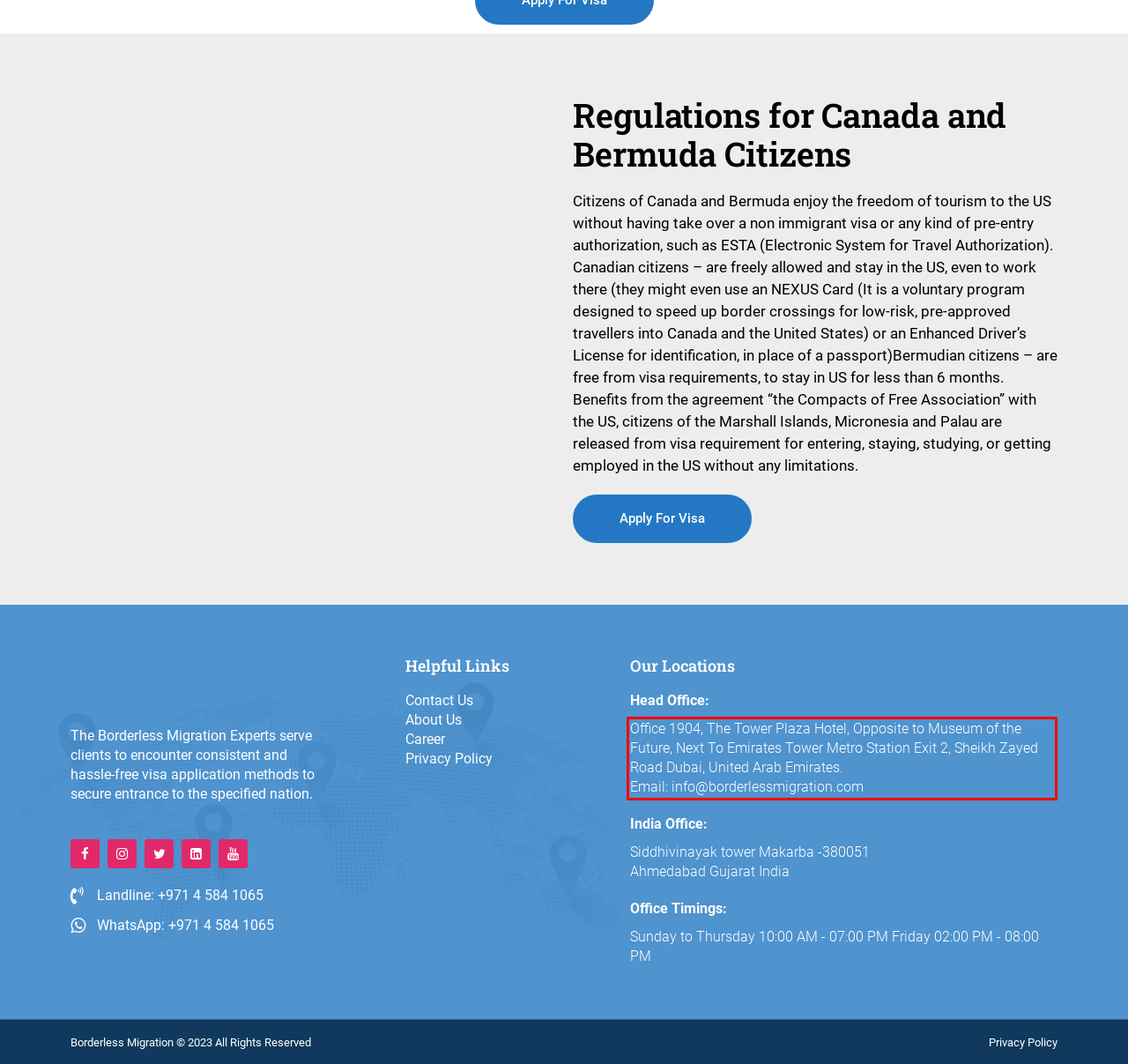Please examine the screenshot of the webpage and read the text present within the red rectangle bounding box.

Office 1904, The Tower Plaza Hotel, Opposite to Museum of the Future, Next To Emirates Tower Metro Station Exit 2, Sheikh Zayed Road Dubai, United Arab Emirates. Email: info@borderlessmigration.com